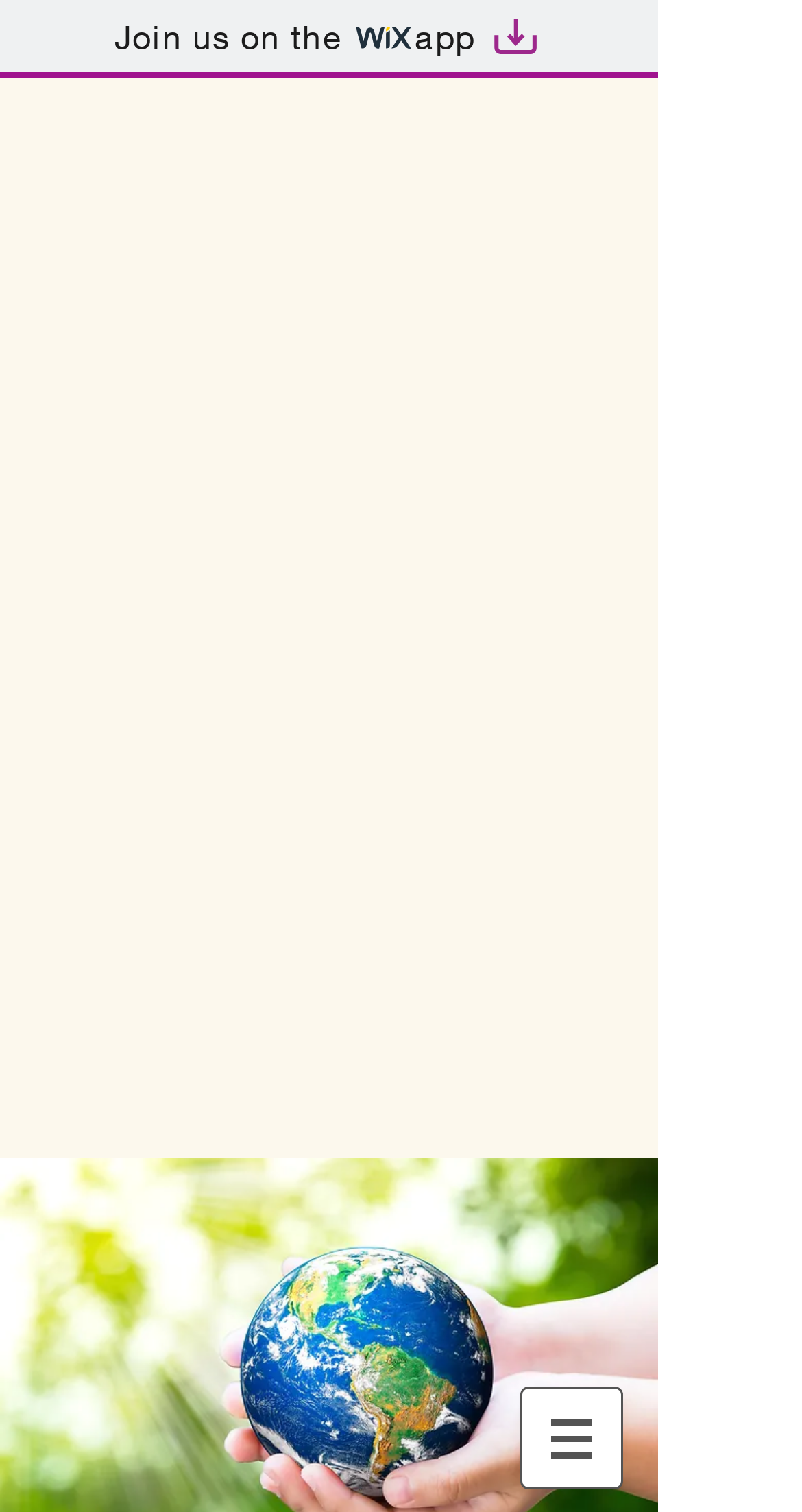Answer succinctly with a single word or phrase:
What is the name of the app mentioned on the page?

Wix app